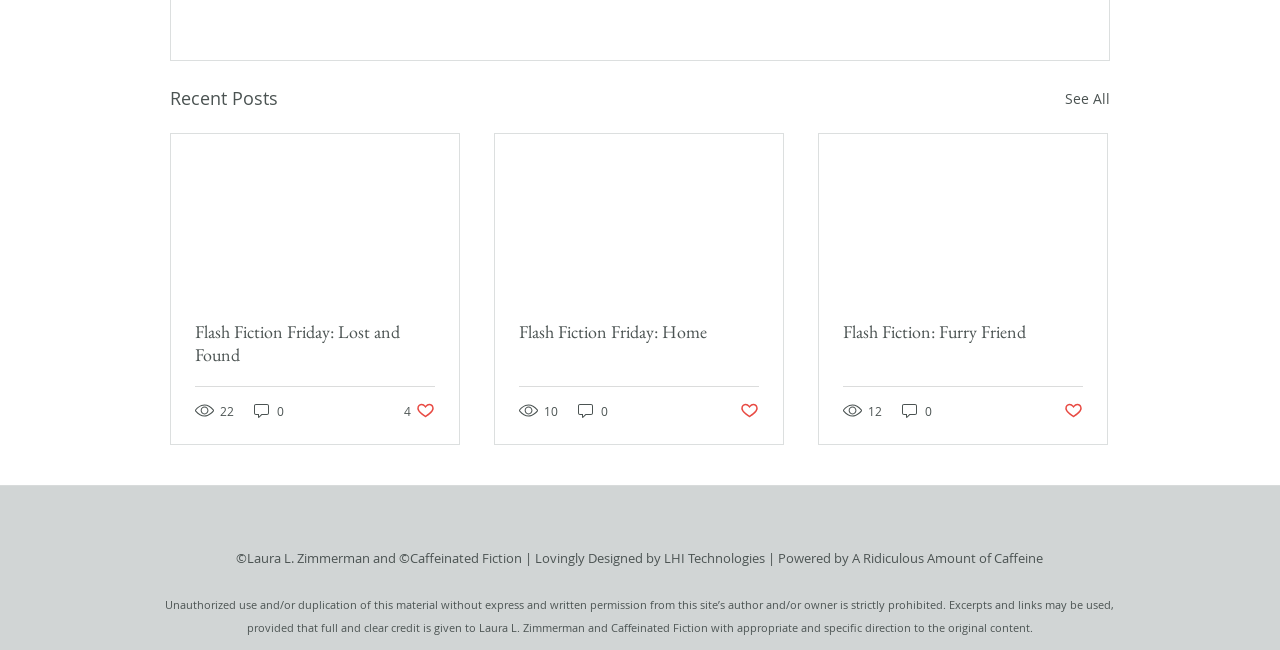What is the purpose of the buttons with the text 'Post not marked as liked'?
From the image, provide a succinct answer in one word or a short phrase.

To like a post